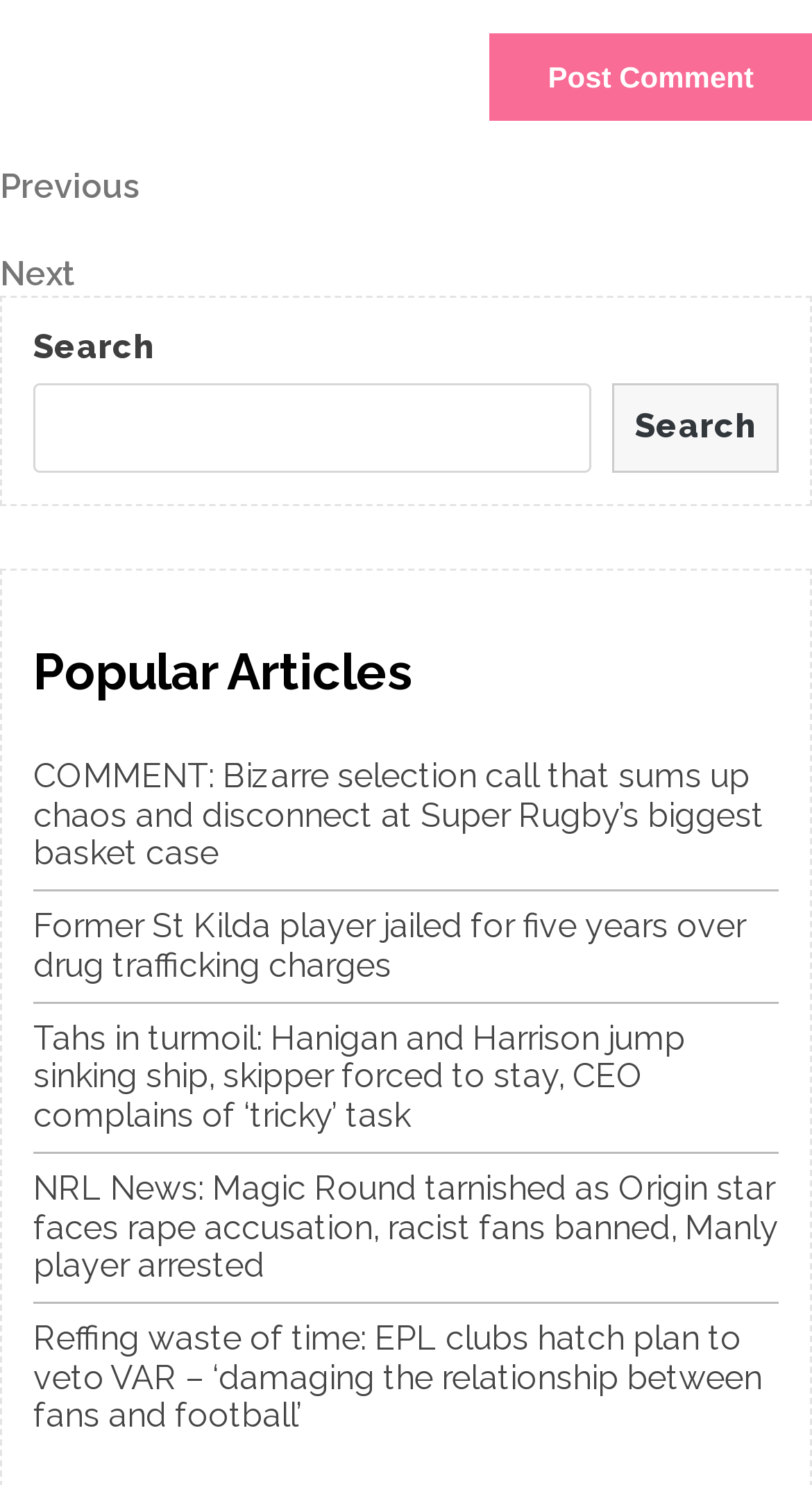Find the bounding box coordinates for the area that must be clicked to perform this action: "Post a comment".

[0.603, 0.022, 1.0, 0.081]